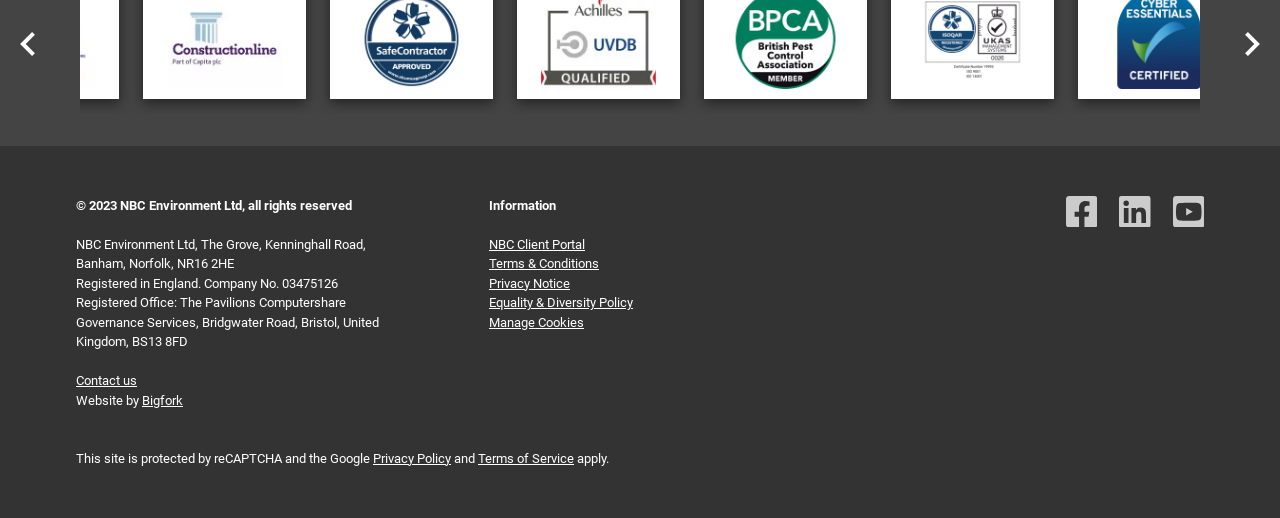Using the provided description Resources, find the bounding box coordinates for the UI element. Provide the coordinates in (top-left x, top-left y, bottom-right x, bottom-right y) format, ensuring all values are between 0 and 1.

None